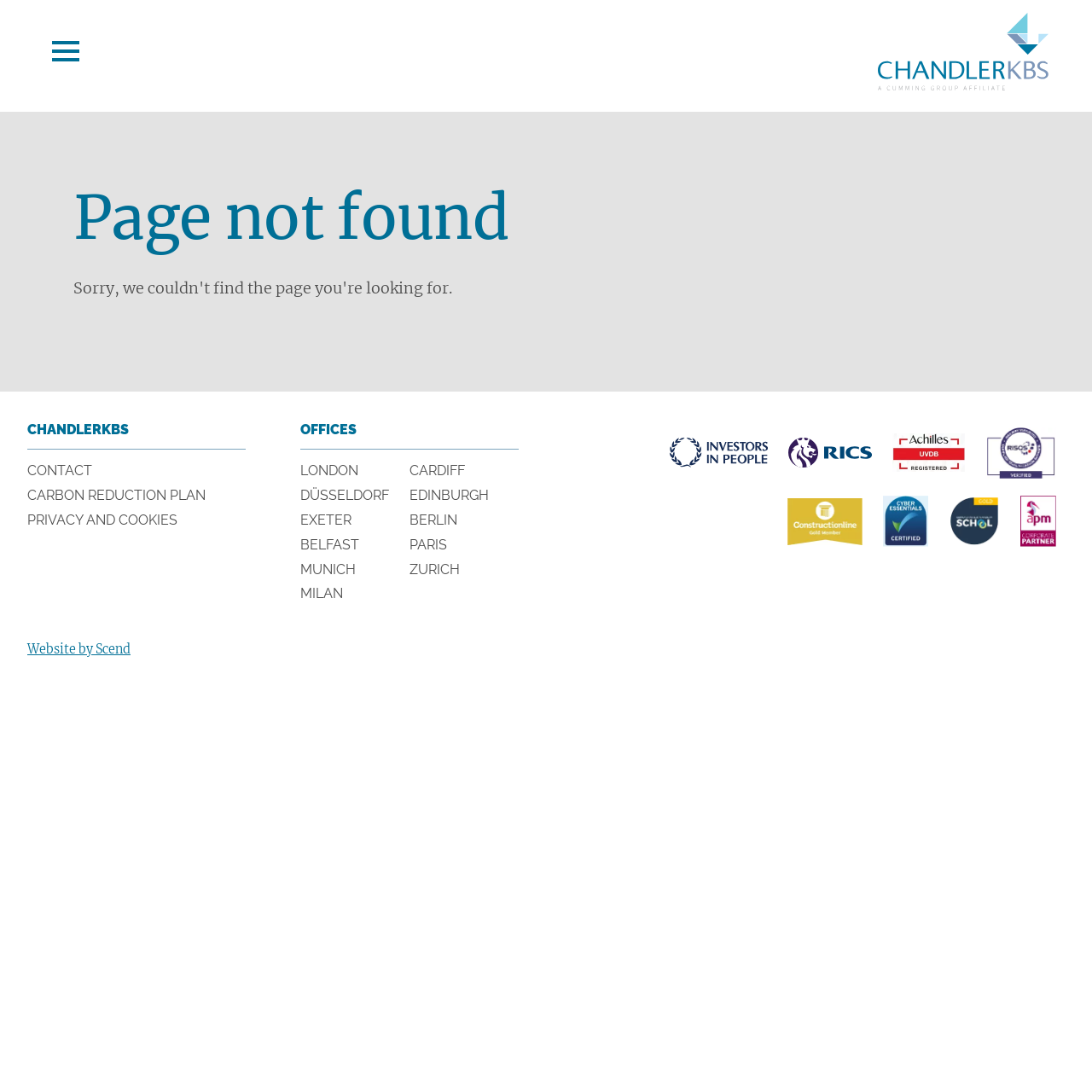Specify the bounding box coordinates of the area to click in order to execute this command: 'Click on CONTACT'. The coordinates should consist of four float numbers ranging from 0 to 1, and should be formatted as [left, top, right, bottom].

[0.025, 0.424, 0.084, 0.439]